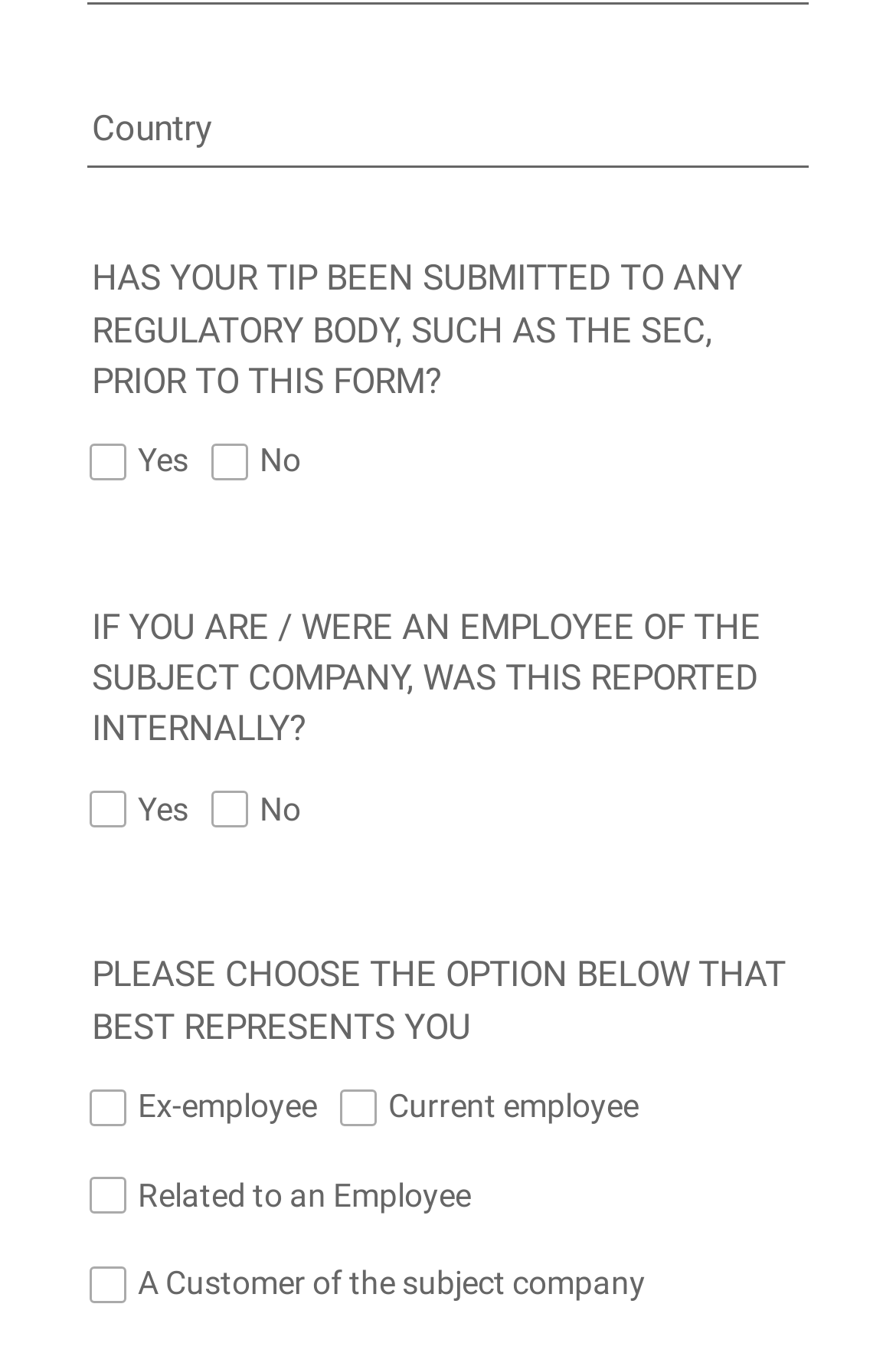Locate the bounding box coordinates of the clickable area needed to fulfill the instruction: "Select A Customer of the subject company".

[0.1, 0.935, 0.141, 0.962]